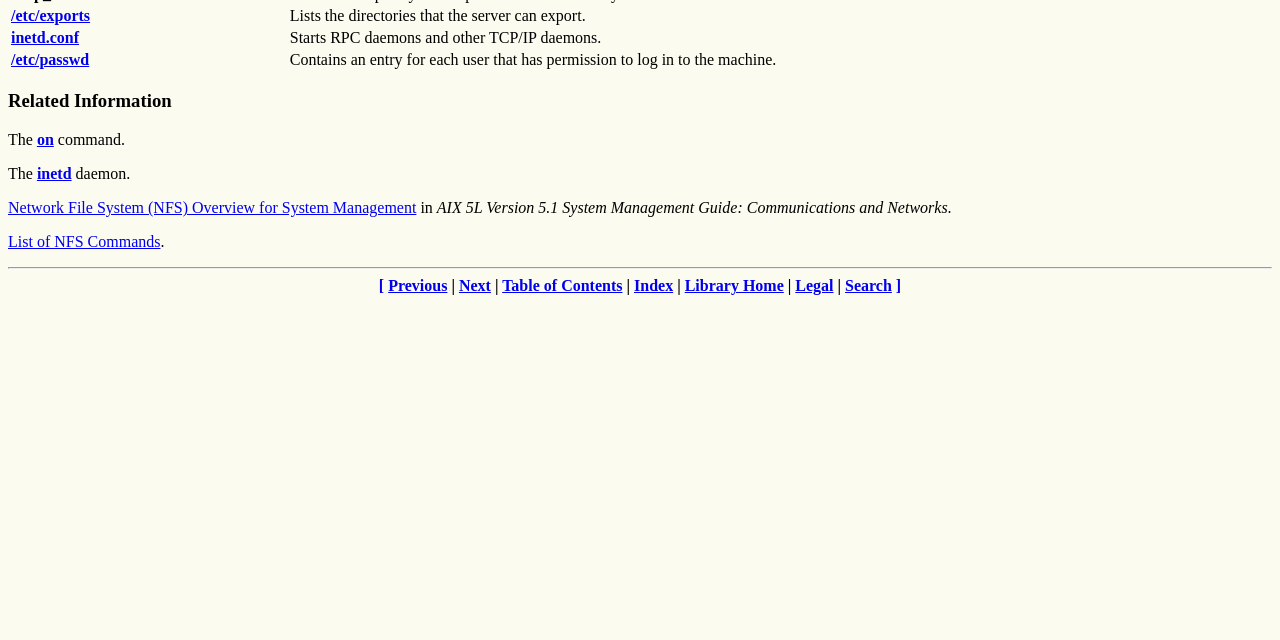Given the webpage screenshot, identify the bounding box of the UI element that matches this description: "Library Home".

[0.535, 0.433, 0.612, 0.46]